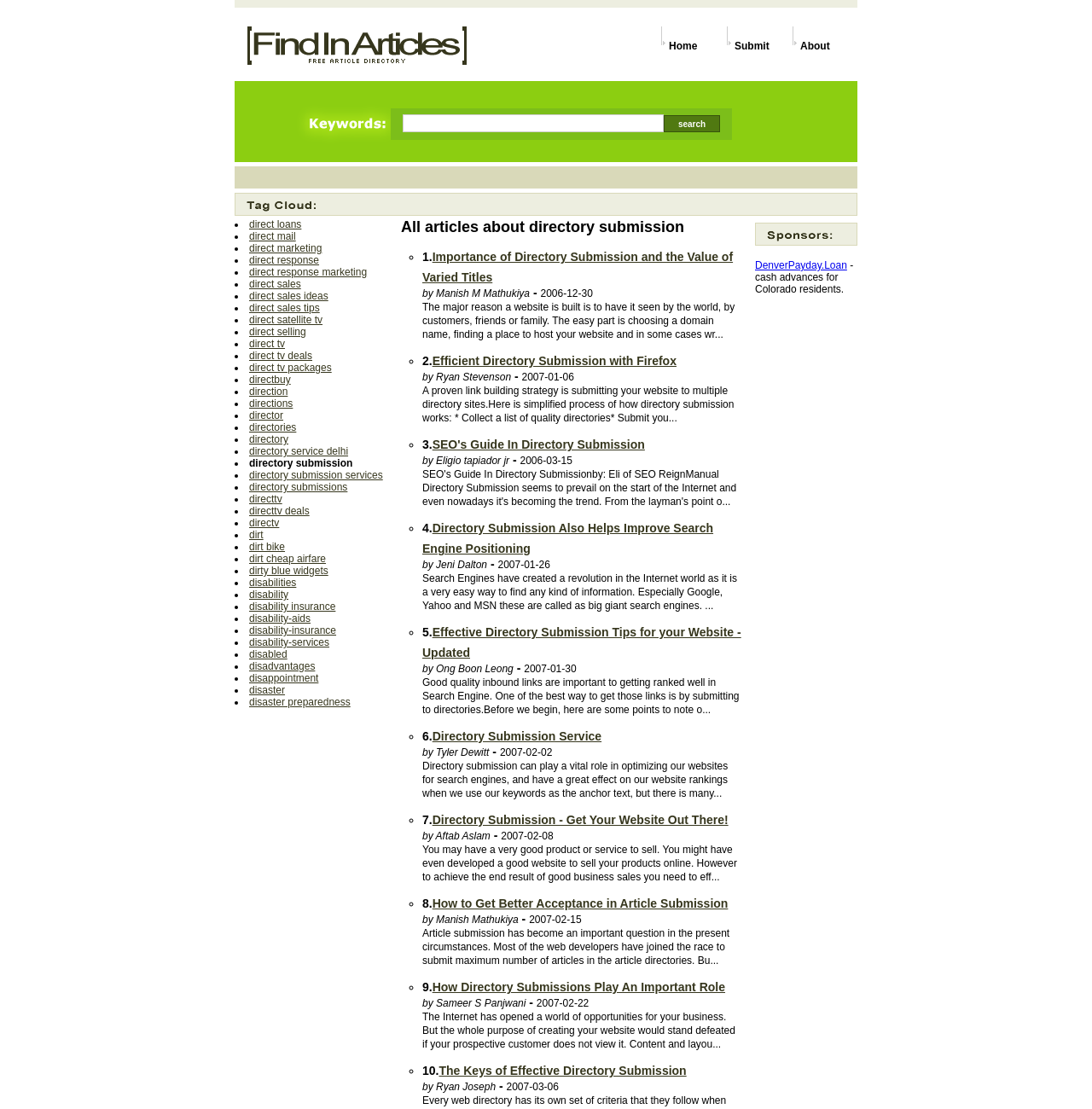Can you show the bounding box coordinates of the region to click on to complete the task described in the instruction: "click on 'directory submission services'"?

[0.228, 0.423, 0.351, 0.434]